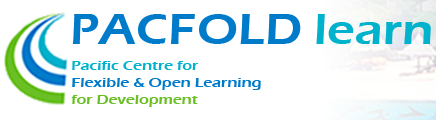Give a one-word or one-phrase response to the question: 
What region does PACFOLD Learn focus on?

Pacific region